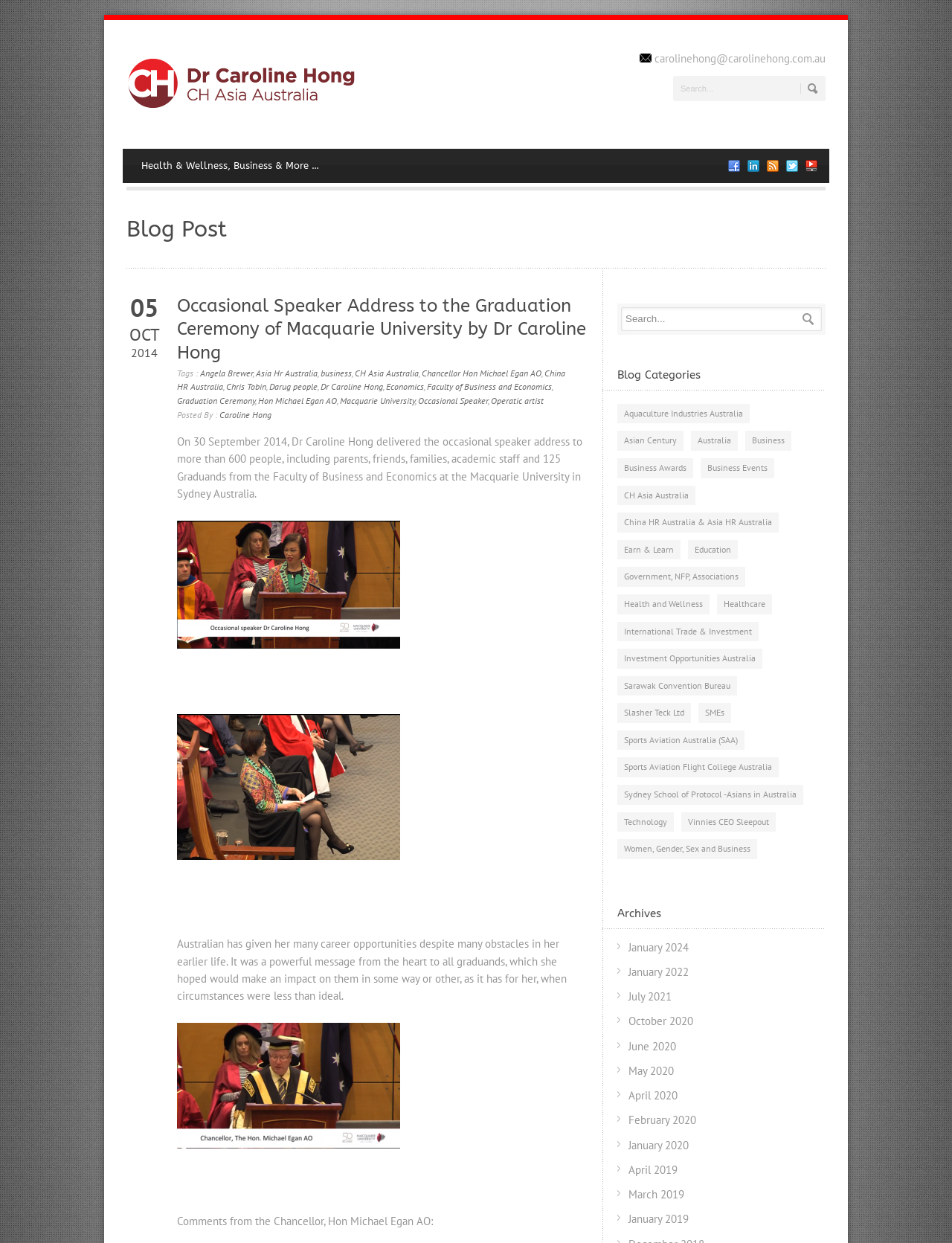Give the bounding box coordinates for the element described as: "Government, NFP, Associations".

[0.648, 0.456, 0.783, 0.472]